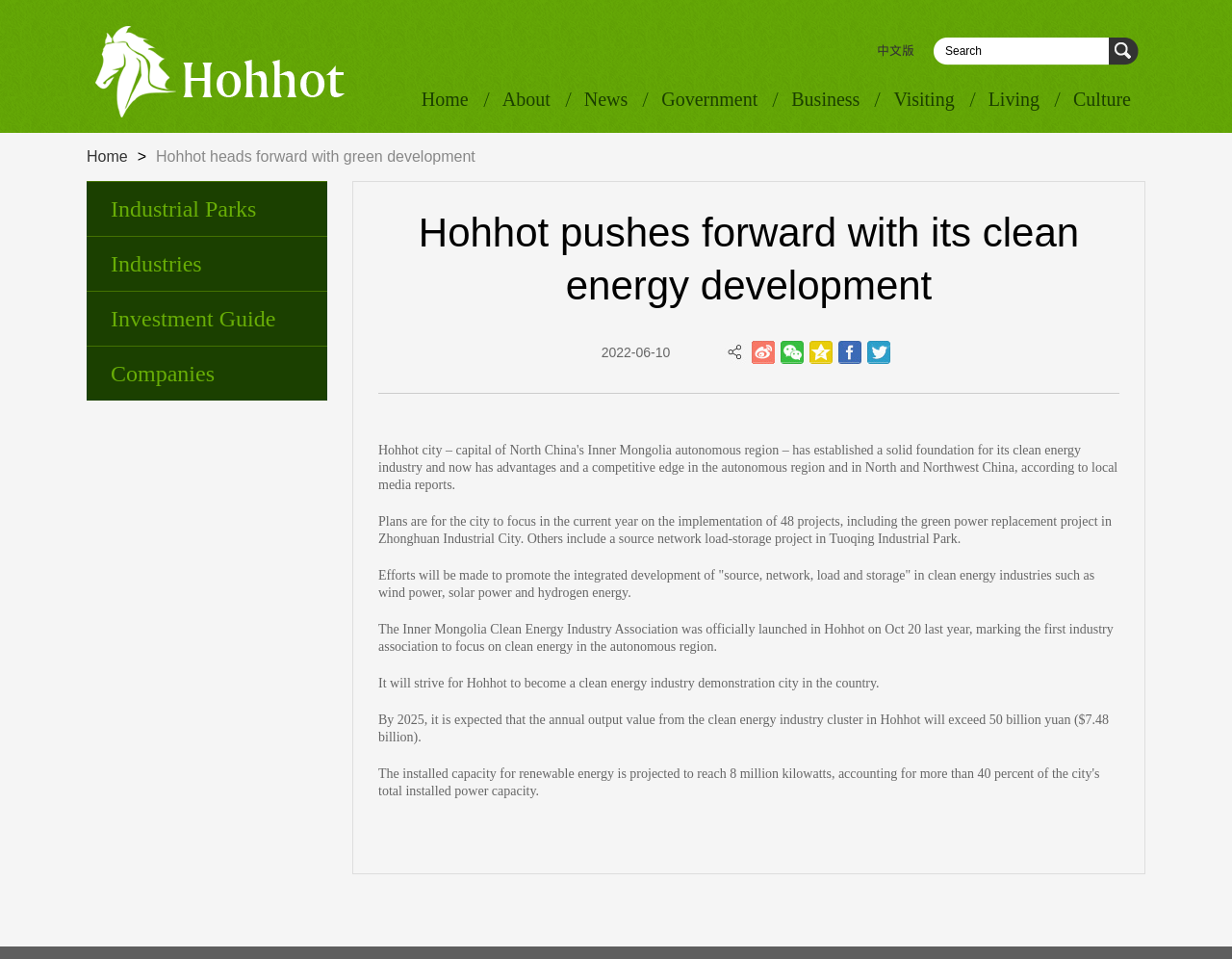Identify the bounding box coordinates of the specific part of the webpage to click to complete this instruction: "Visit sinaminiblog".

[0.61, 0.356, 0.629, 0.38]